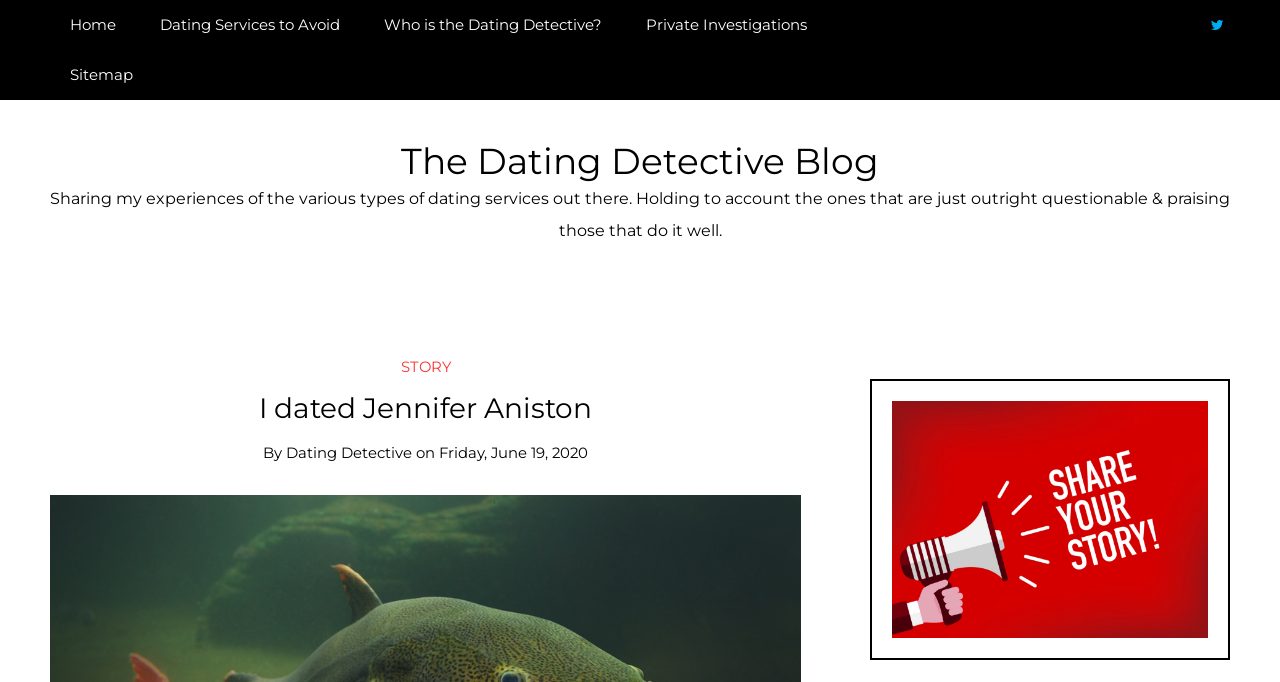Determine the bounding box coordinates for the element that should be clicked to follow this instruction: "go to home page". The coordinates should be given as four float numbers between 0 and 1, in the format [left, top, right, bottom].

[0.039, 0.0, 0.106, 0.073]